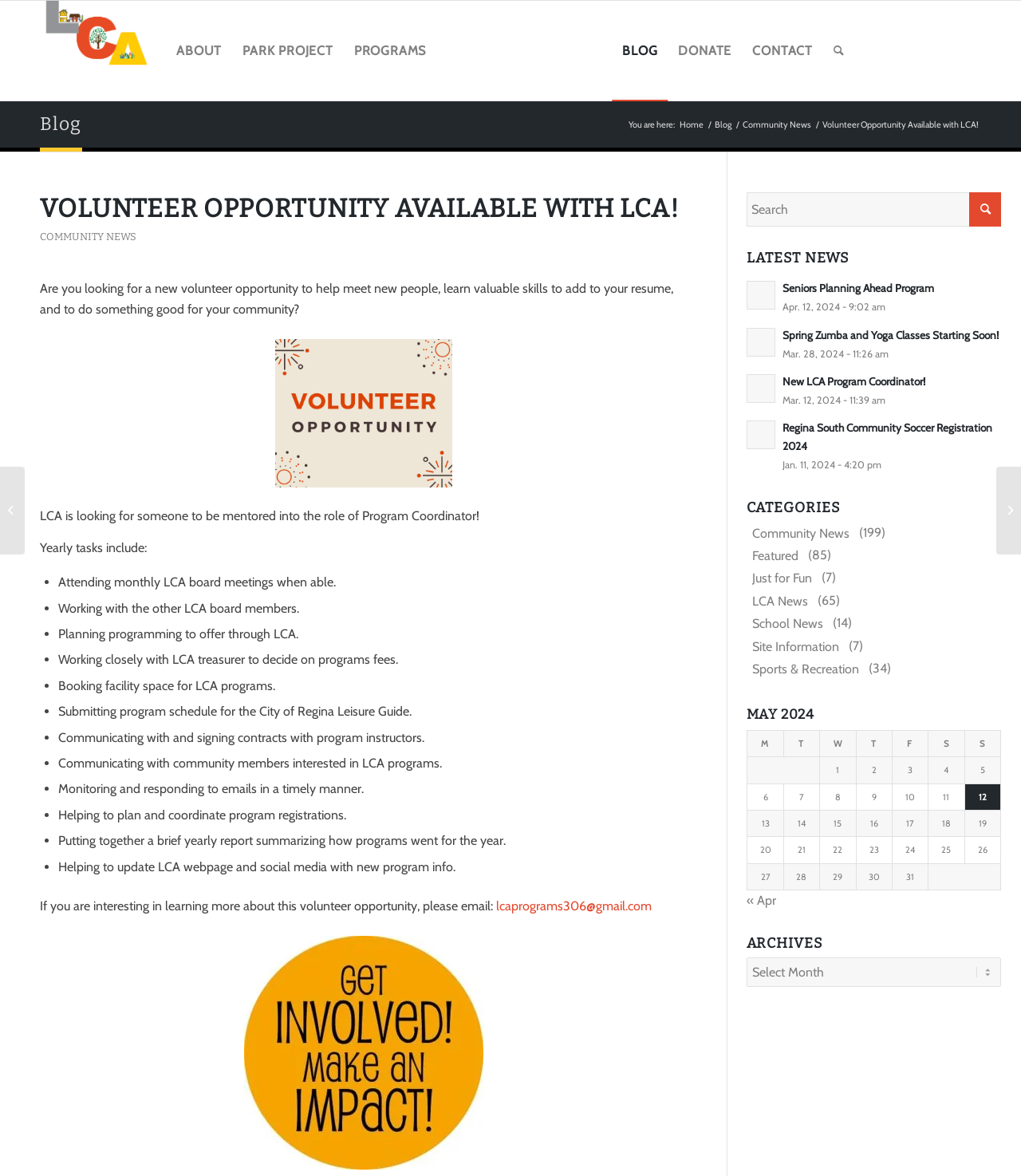How many news articles are listed under 'LATEST NEWS'?
Analyze the image and deliver a detailed answer to the question.

Under the heading 'LATEST NEWS', there are four news articles listed, including 'Seniors Planning Ahead Program Apr. 12, 2024 - 9:02 am', 'Spring Zumba and Yoga Classes Starting Soon! Mar. 28, 2024 - 11:26 am', 'New LCA Program Coordinator! Mar. 12, 2024 - 11:39 am', and 'Regina South Community Soccer Registration 2024 Jan. 11, 2024 - 4:20 pm'.